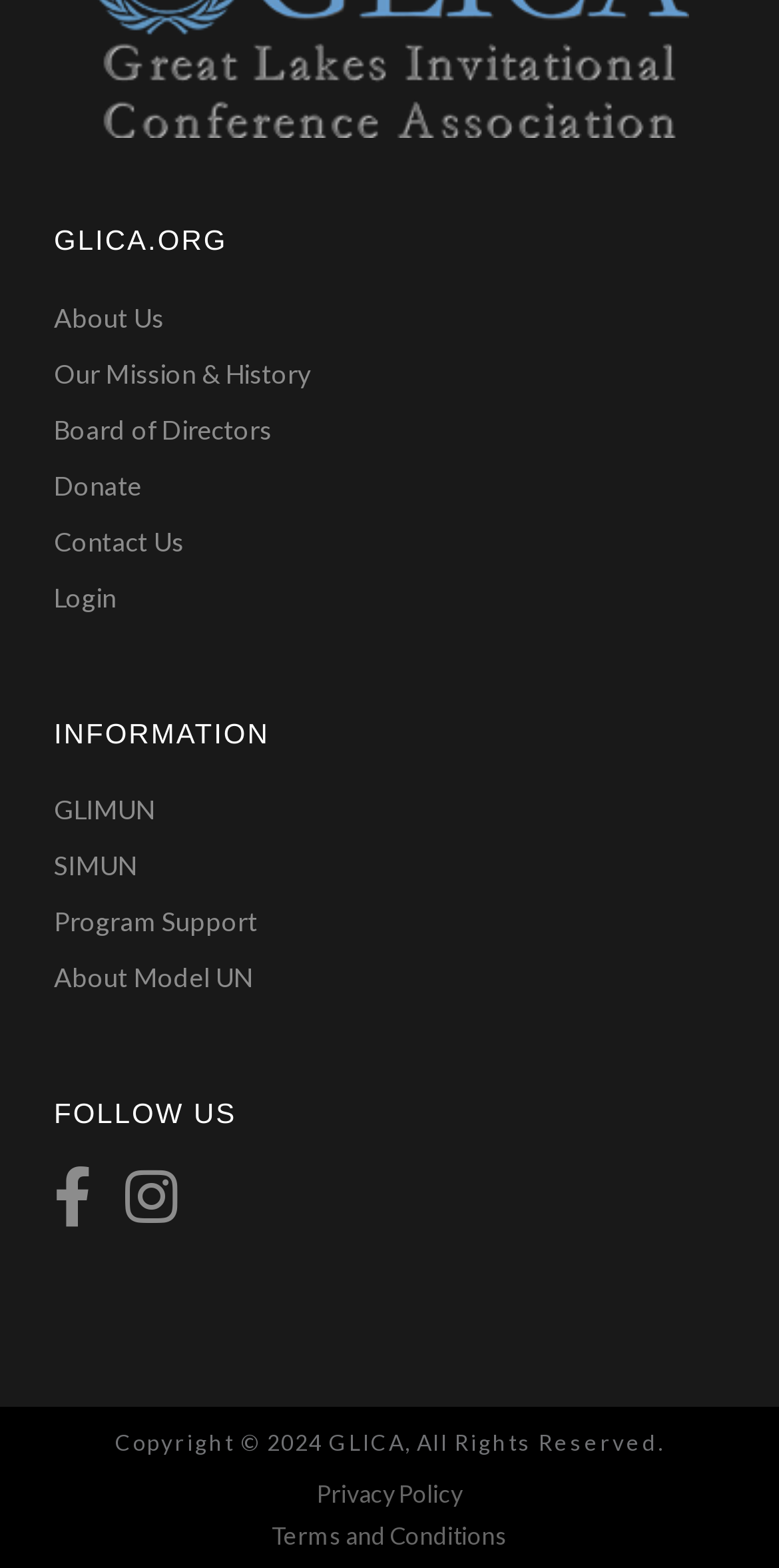Use a single word or phrase to answer the question:
How many social media links are available?

2